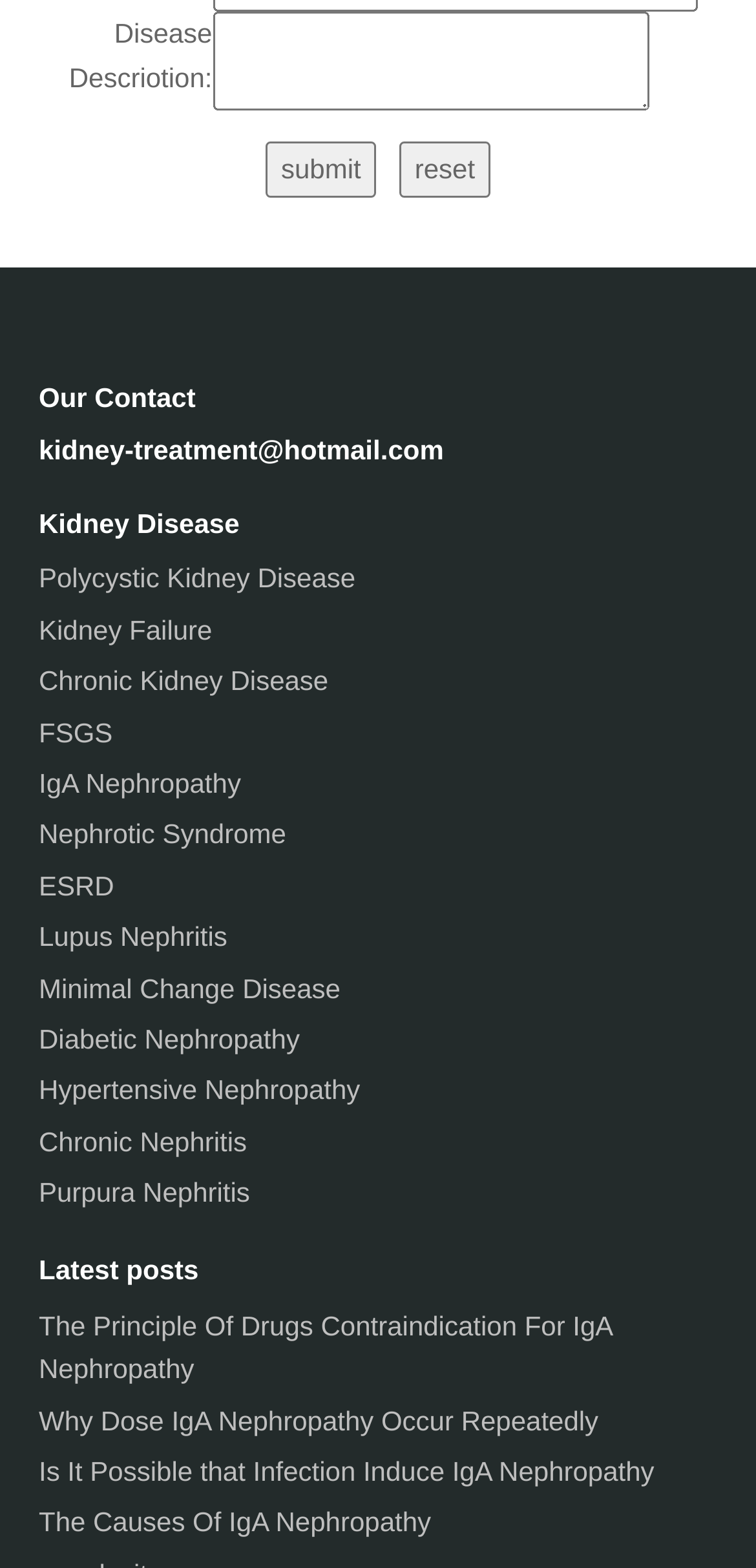Pinpoint the bounding box coordinates of the element you need to click to execute the following instruction: "Submit the form". The bounding box should be represented by four float numbers between 0 and 1, in the format [left, top, right, bottom].

[0.351, 0.091, 0.498, 0.126]